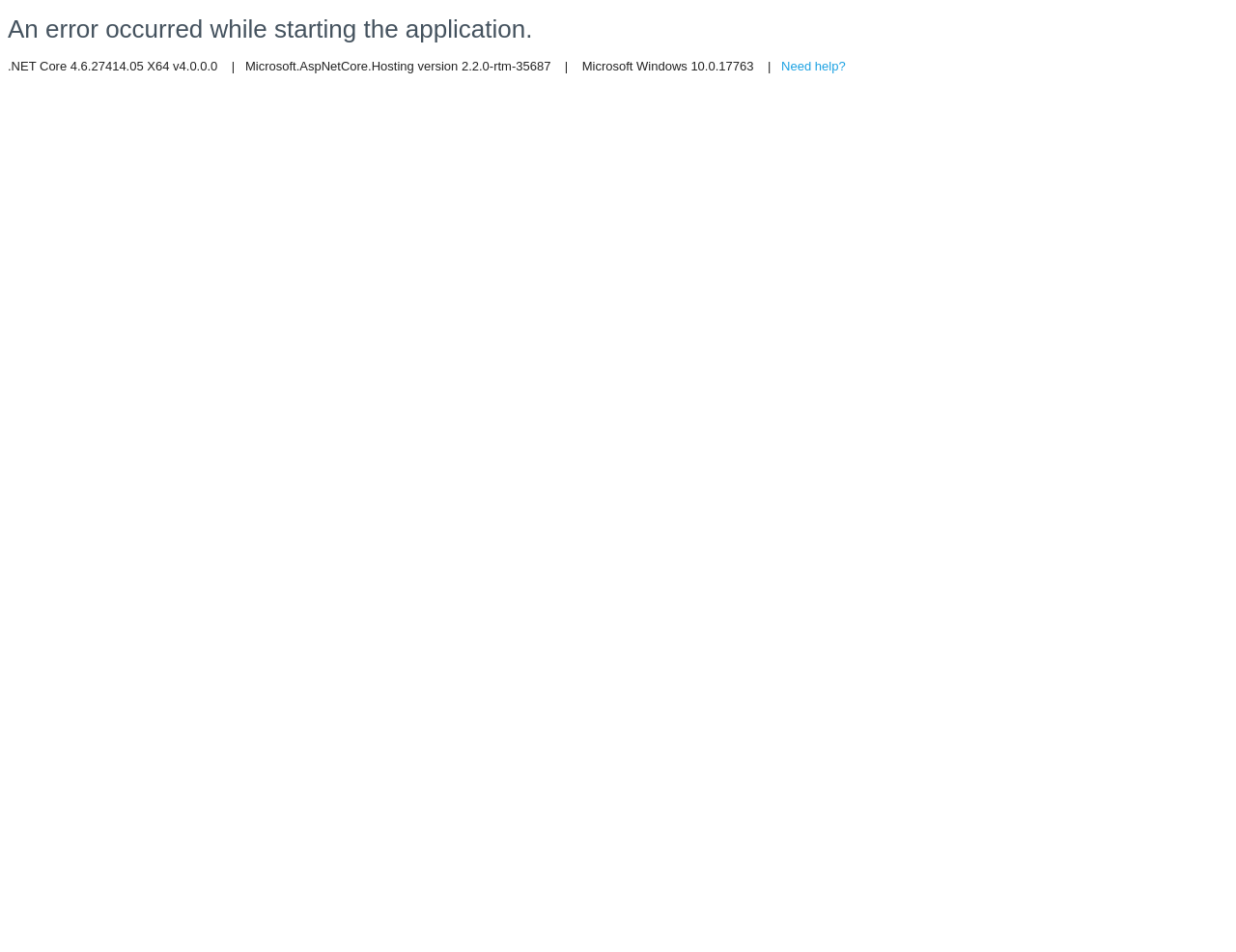Can you find the bounding box coordinates for the UI element given this description: "Need help?"? Provide the coordinates as four float numbers between 0 and 1: [left, top, right, bottom].

[0.632, 0.062, 0.684, 0.077]